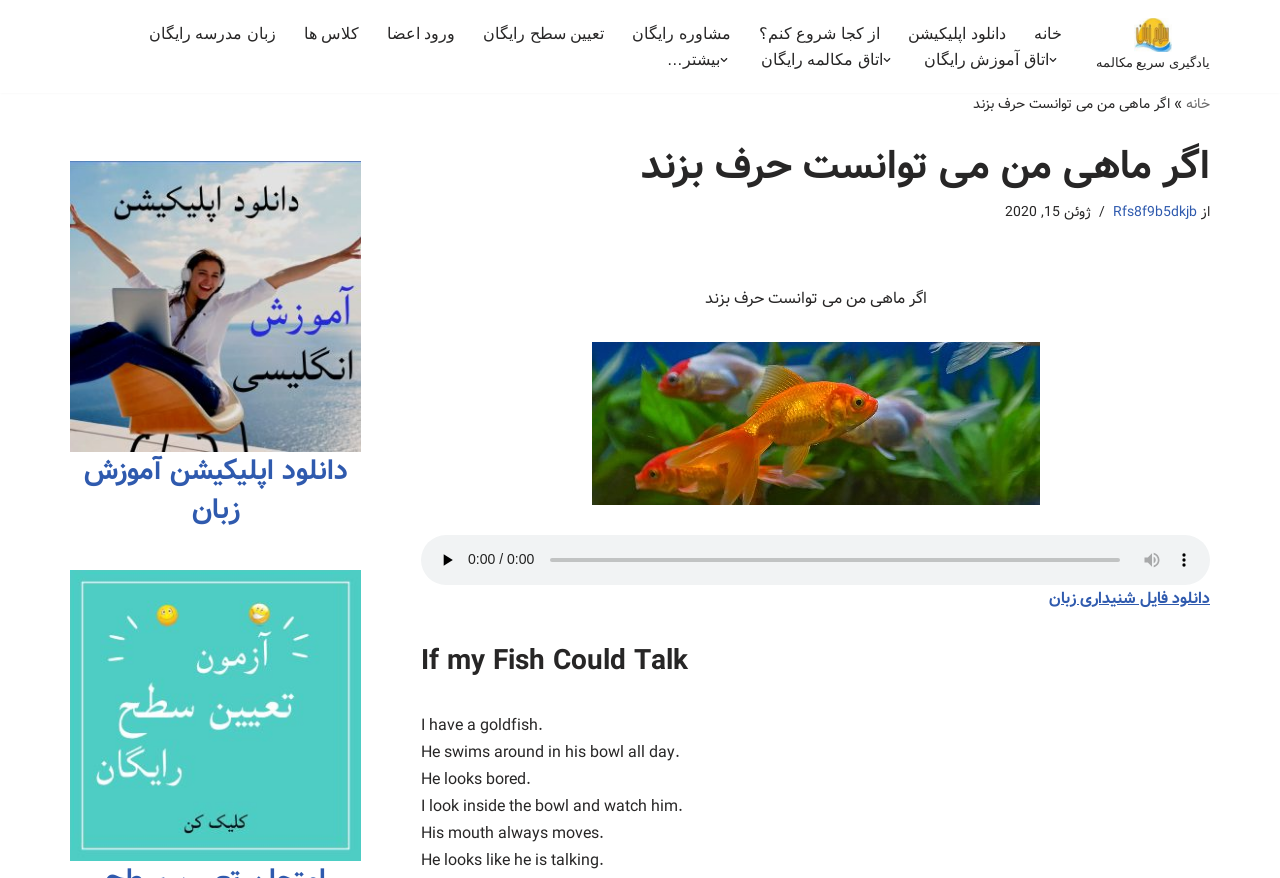Provide a short answer using a single word or phrase for the following question: 
What is the name of the online English learning platform?

اگر ماهی من می توانست حرف بزند